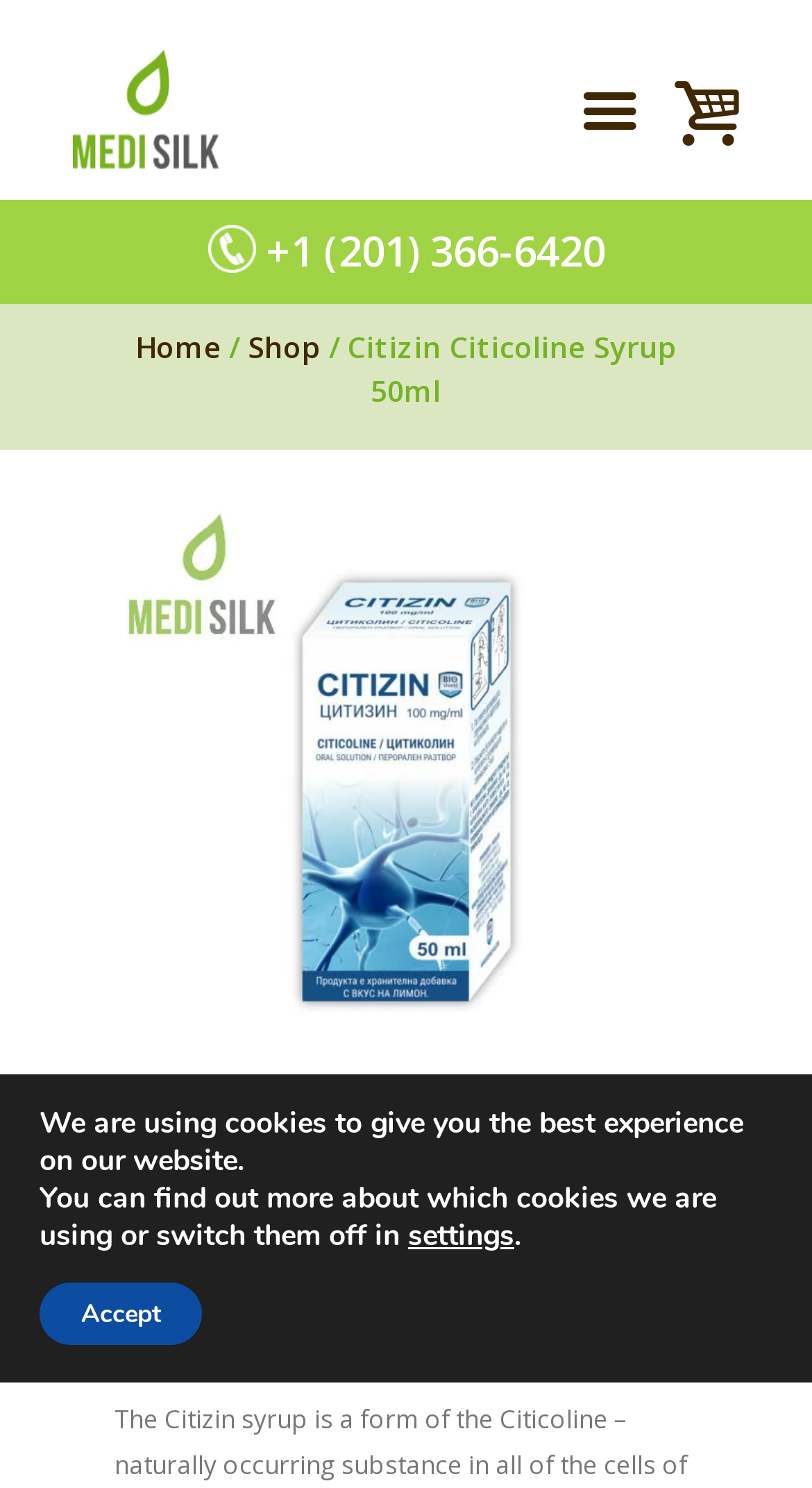What is the name of the product?
Based on the image, give a one-word or short phrase answer.

Citizin Citicoline Syrup 50ml